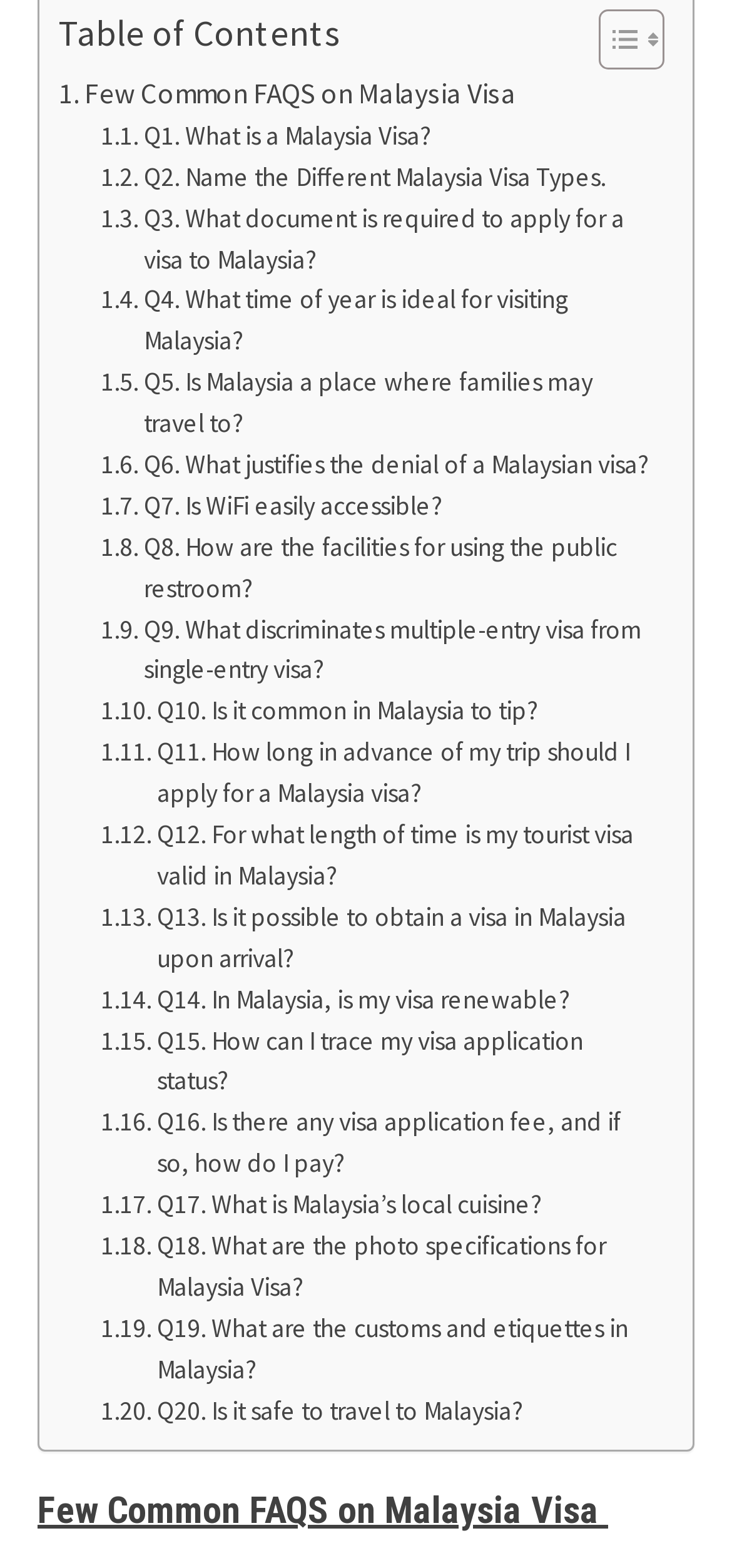Find the bounding box coordinates of the clickable area that will achieve the following instruction: "Read Few Common FAQS on Malaysia Visa".

[0.051, 0.95, 0.949, 0.977]